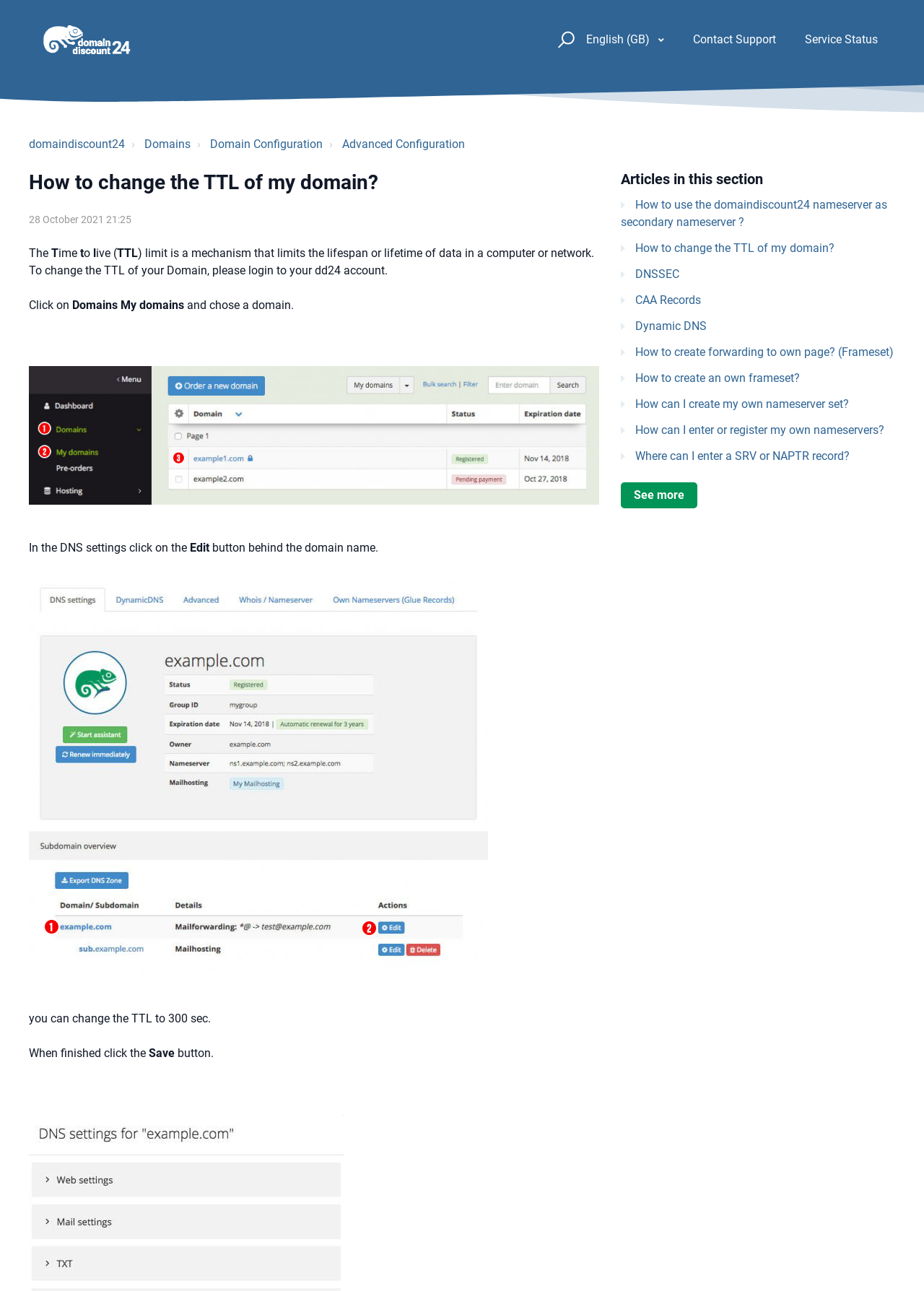What is the title of the webpage?
Based on the screenshot, provide a one-word or short-phrase response.

How to change the TTL of my domain?